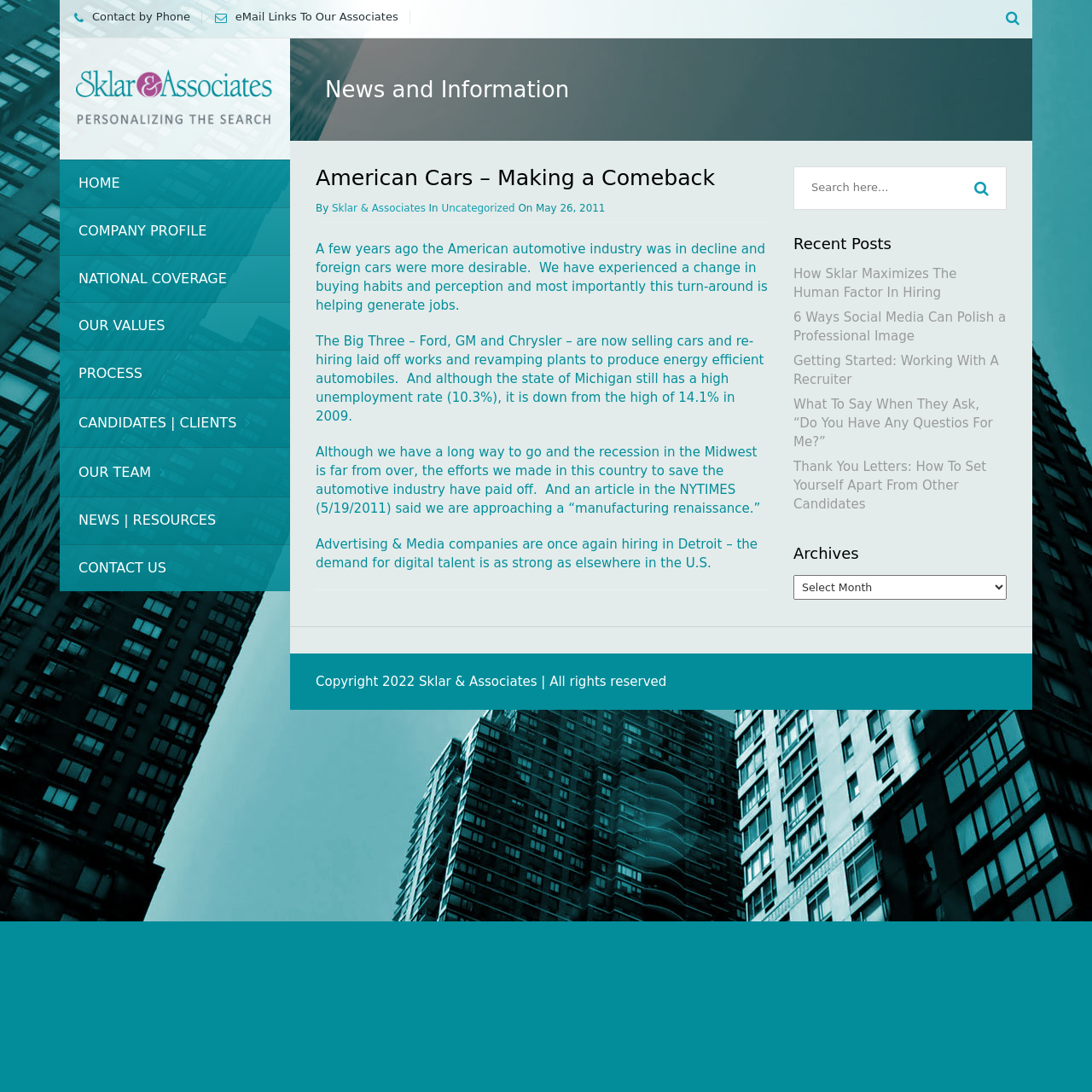Please provide a brief answer to the question using only one word or phrase: 
What type of content is listed under 'Recent Posts'?

Blog posts